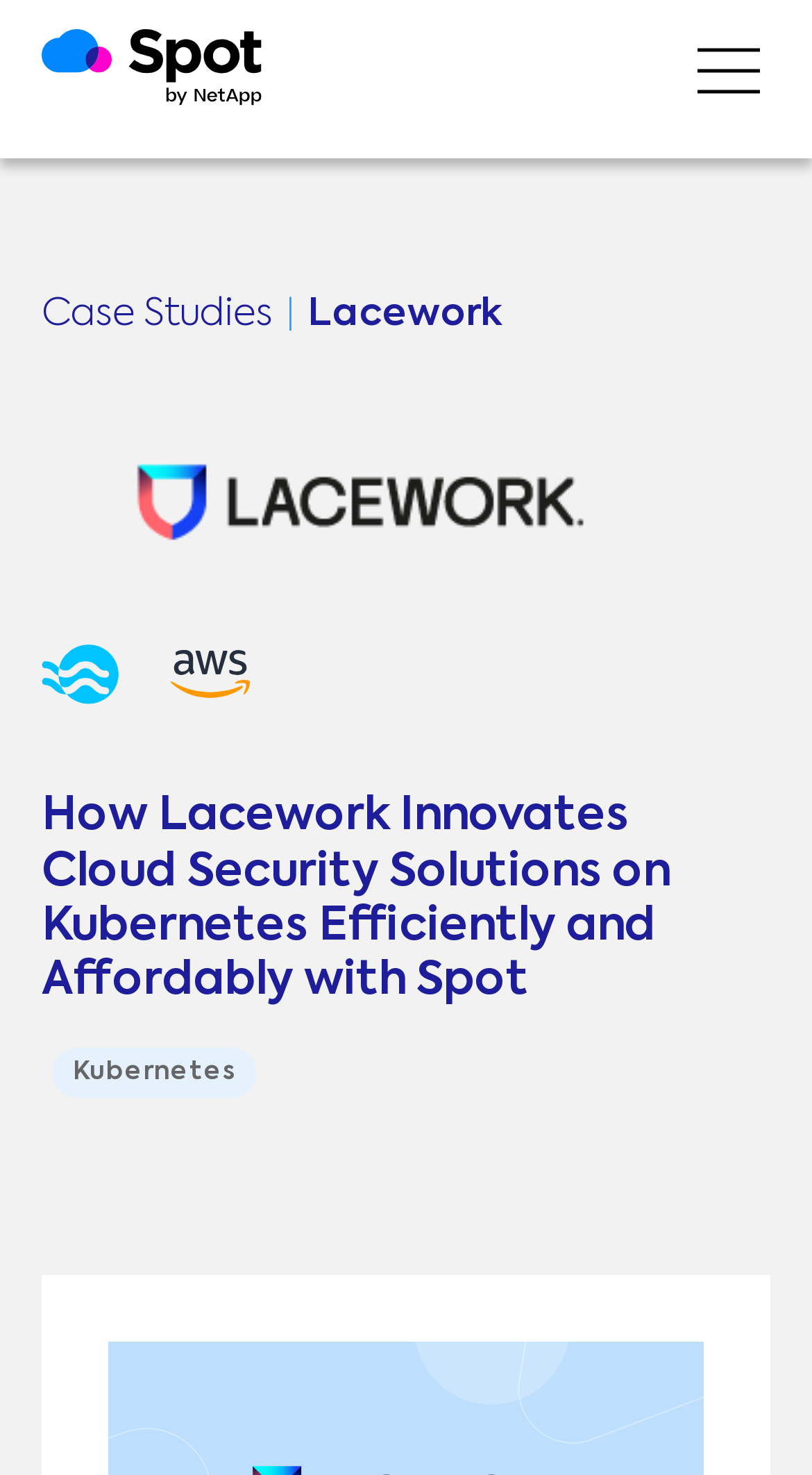What is the color of the button at the top right?
Answer with a single word or phrase by referring to the visual content.

Unknown